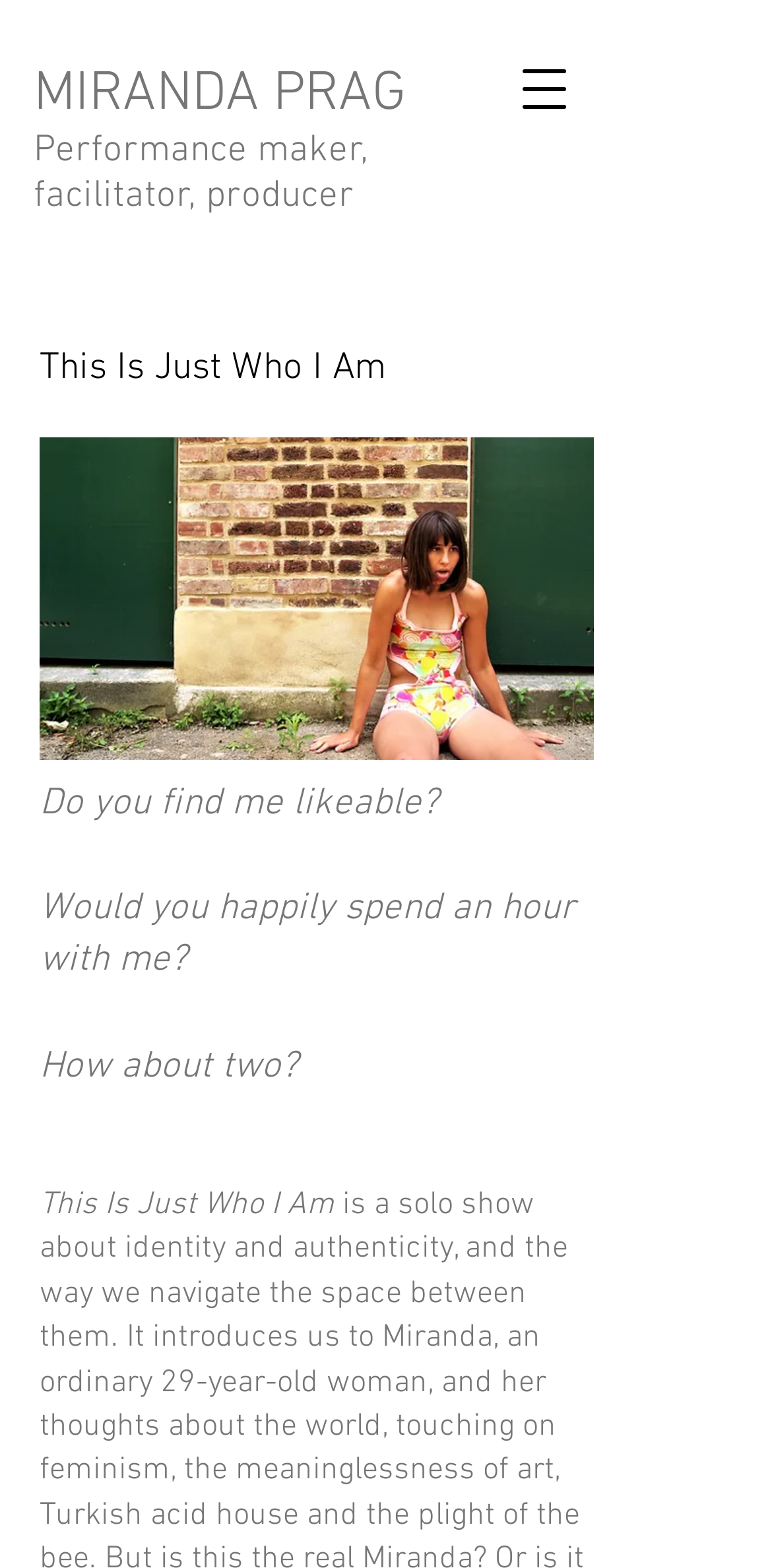What is Miranda Prag's profession?
Provide an in-depth and detailed answer to the question.

Based on the webpage, I found a static text element that describes Miranda Prag as a 'Performance maker, facilitator, producer'. Therefore, her profession is a performance maker.